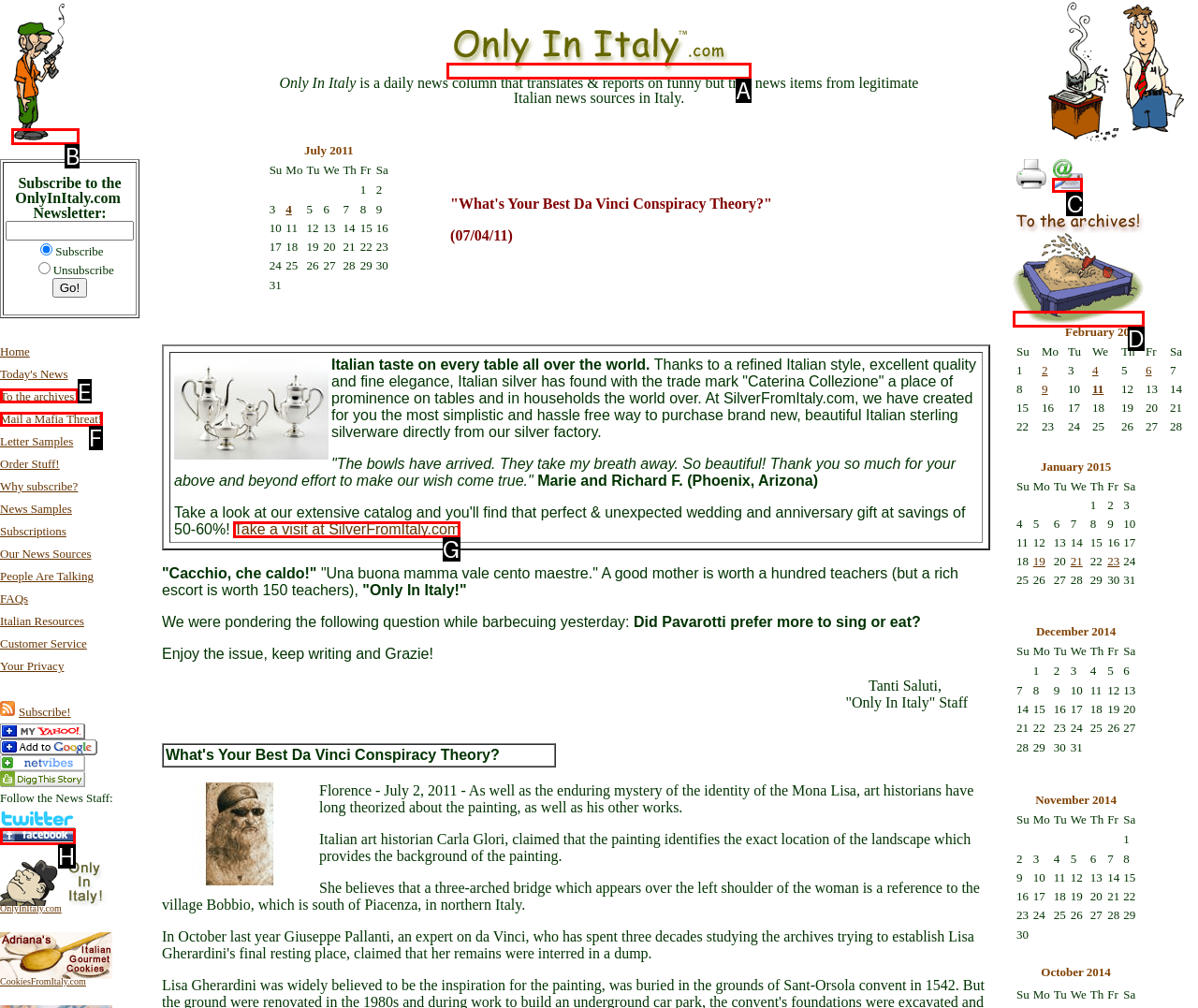Determine the appropriate lettered choice for the task: Go to the archives. Reply with the correct letter.

E